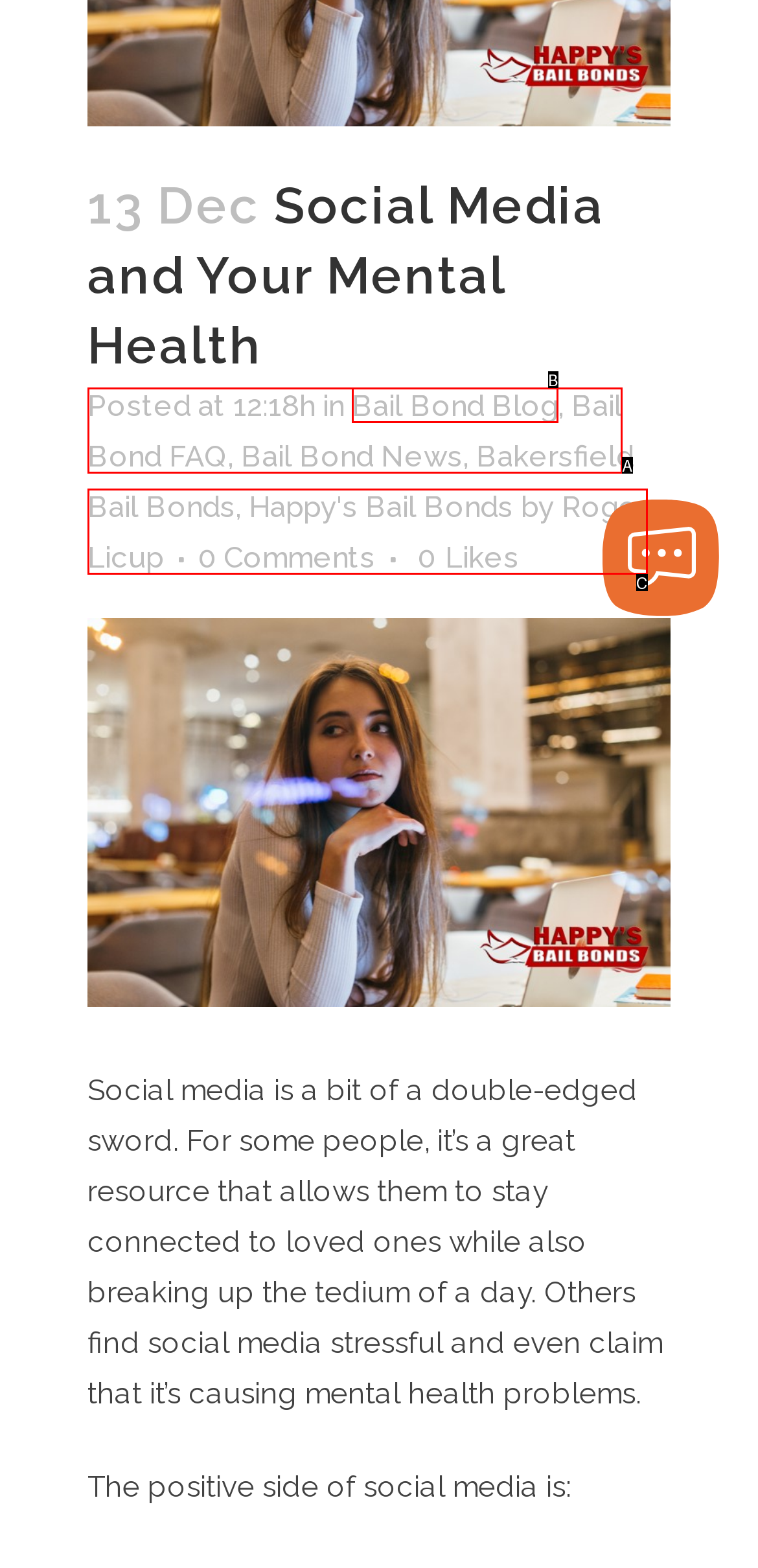Which option is described as follows: Roger Licup
Answer with the letter of the matching option directly.

C